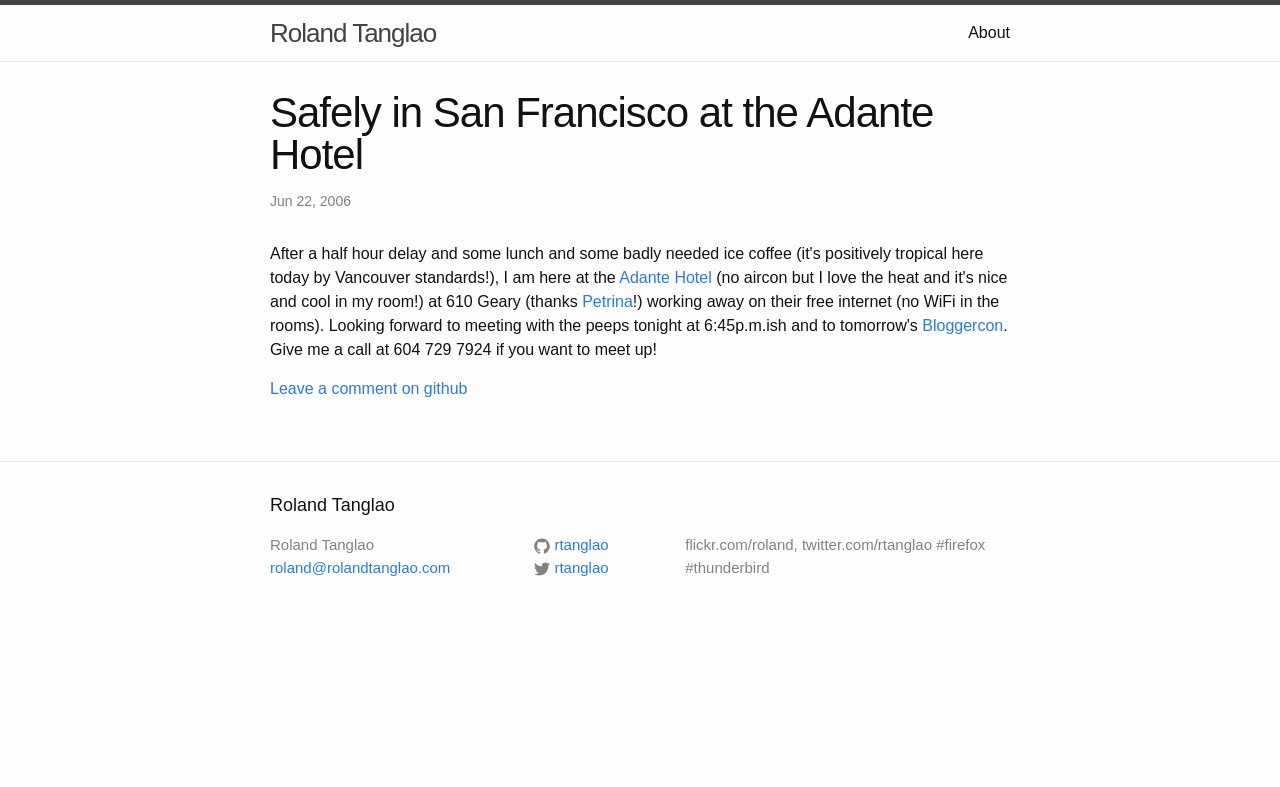Provide your answer in one word or a succinct phrase for the question: 
What is the date of the post?

Jun 22, 2006